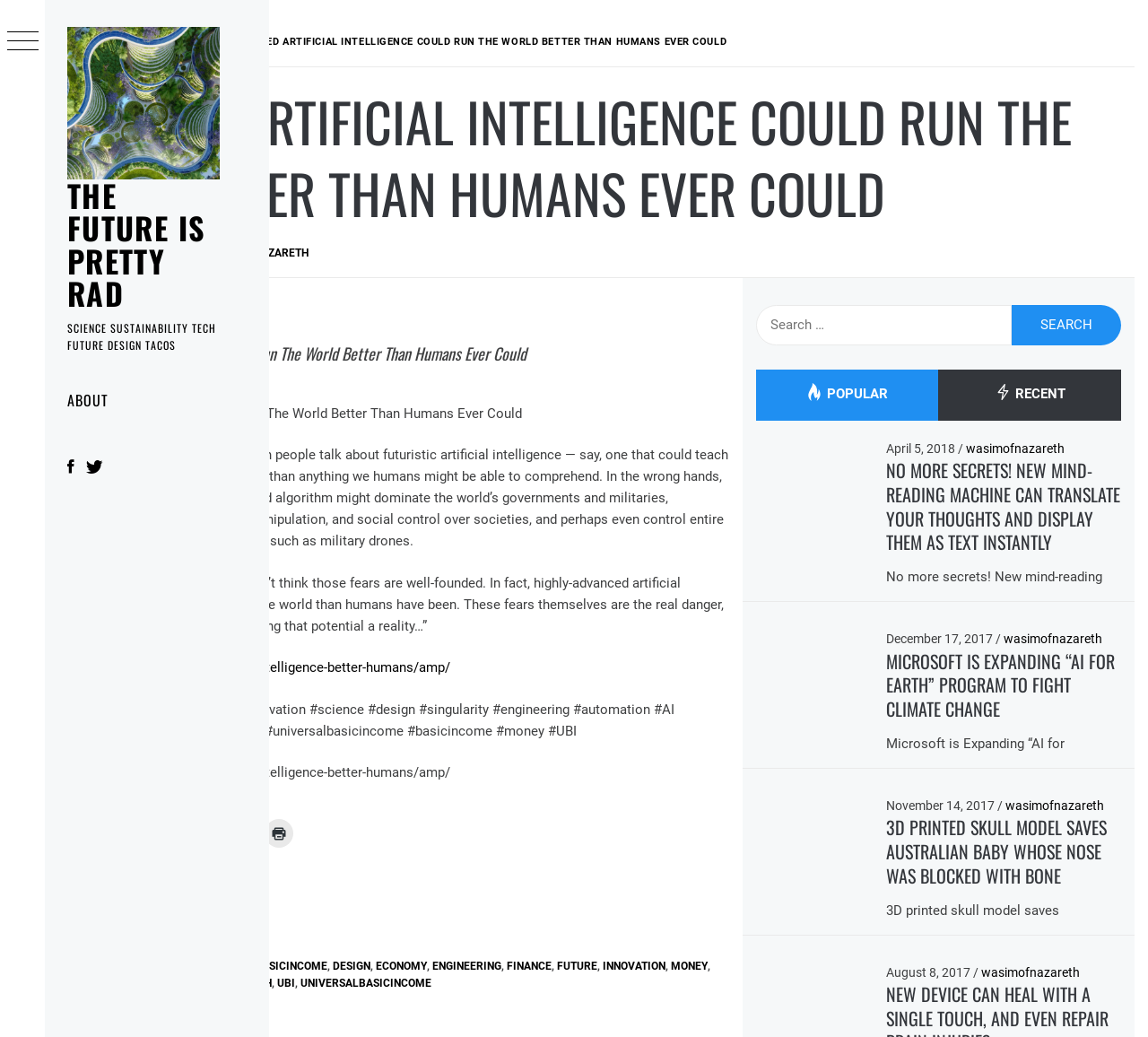Look at the image and give a detailed response to the following question: Who is the author of the article?

The author of the article is mentioned in the link element with the text 'Wasimofnazareth'. This link element is located near the published date of the article, which suggests that it is the author's name.